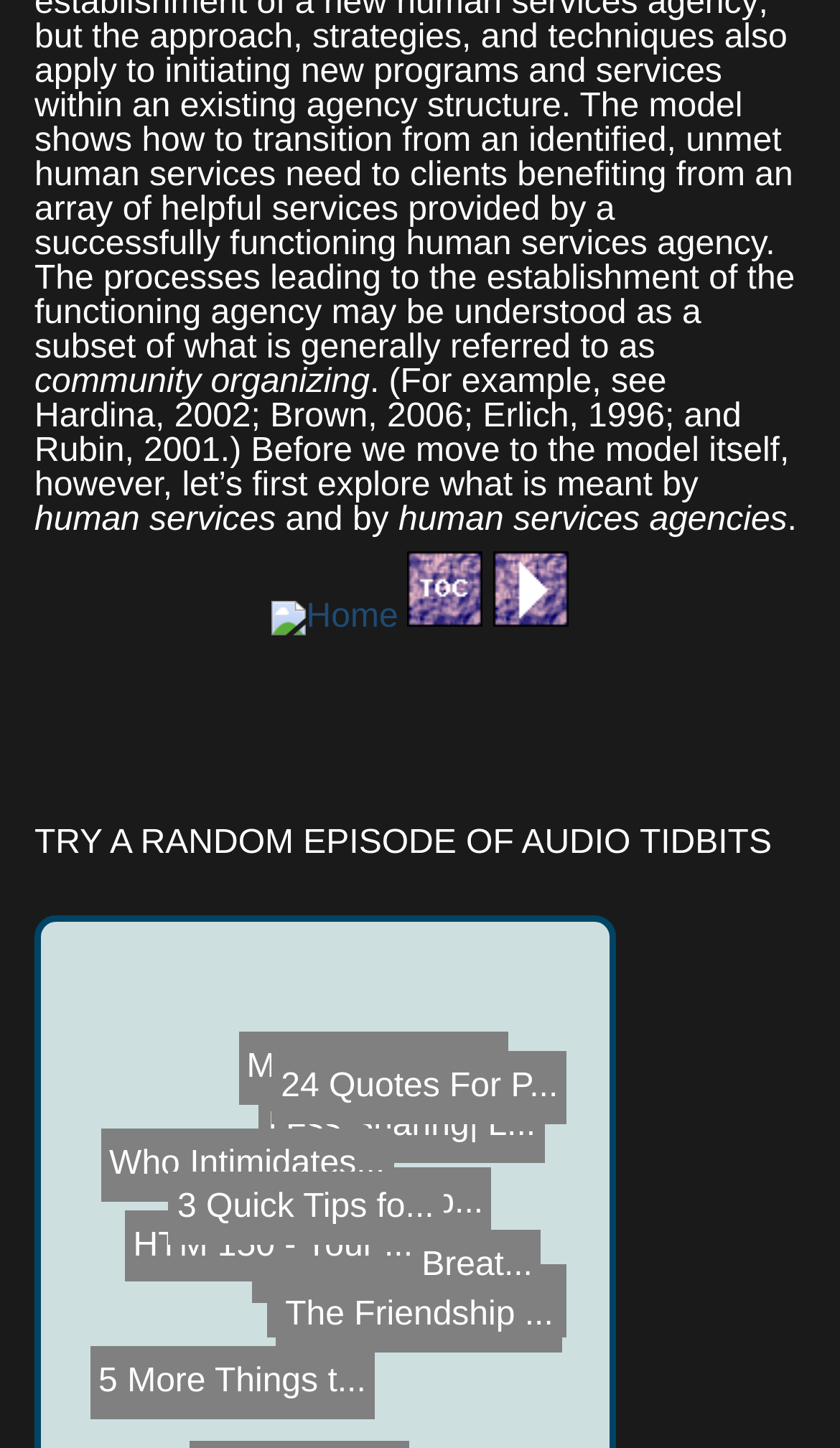Determine the bounding box coordinates of the clickable element to complete this instruction: "Get support through live demo". Provide the coordinates in the format of four float numbers between 0 and 1, [left, top, right, bottom].

None